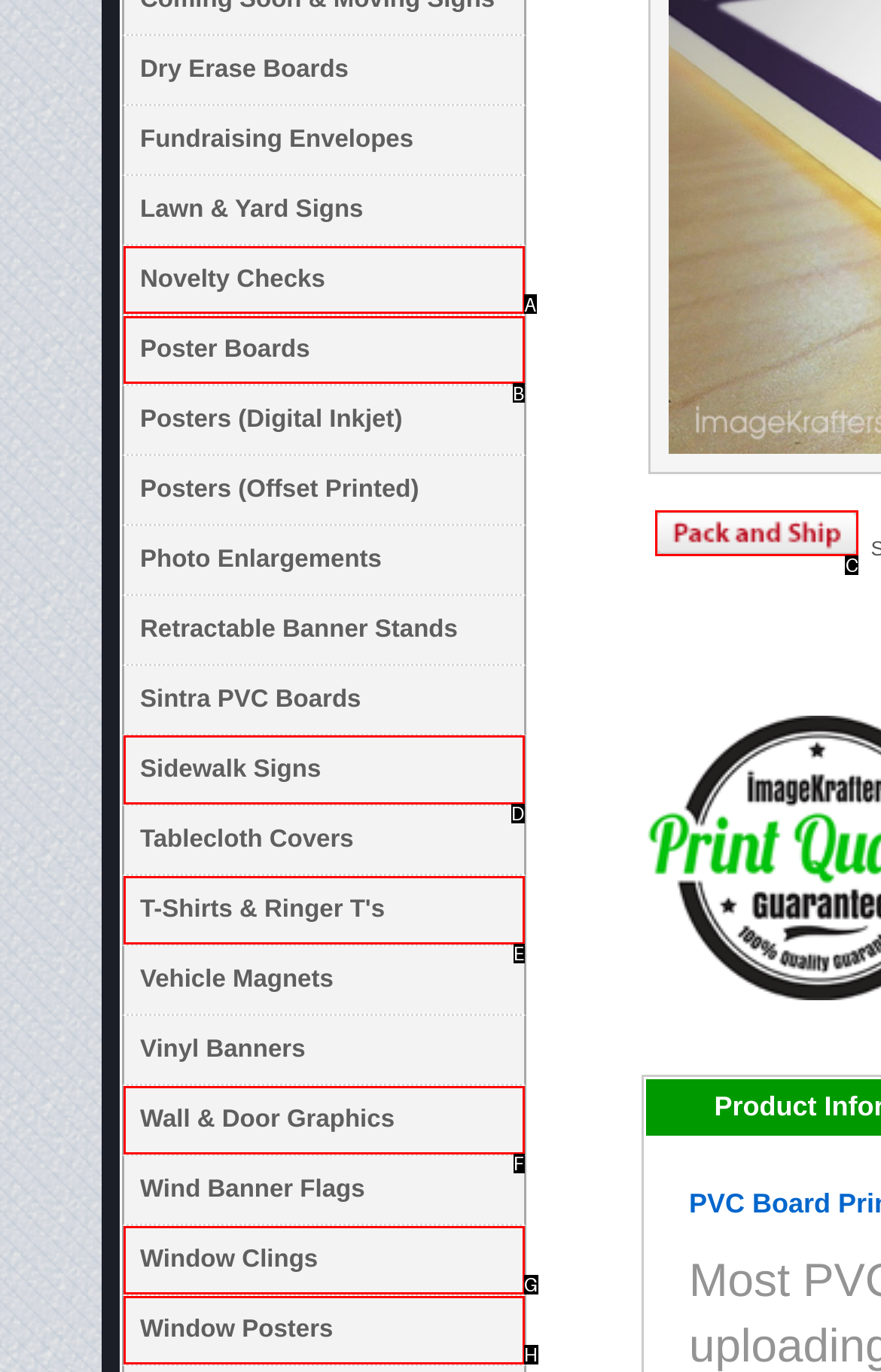From the description: T-Shirts & Ringer T's, identify the option that best matches and reply with the letter of that option directly.

E